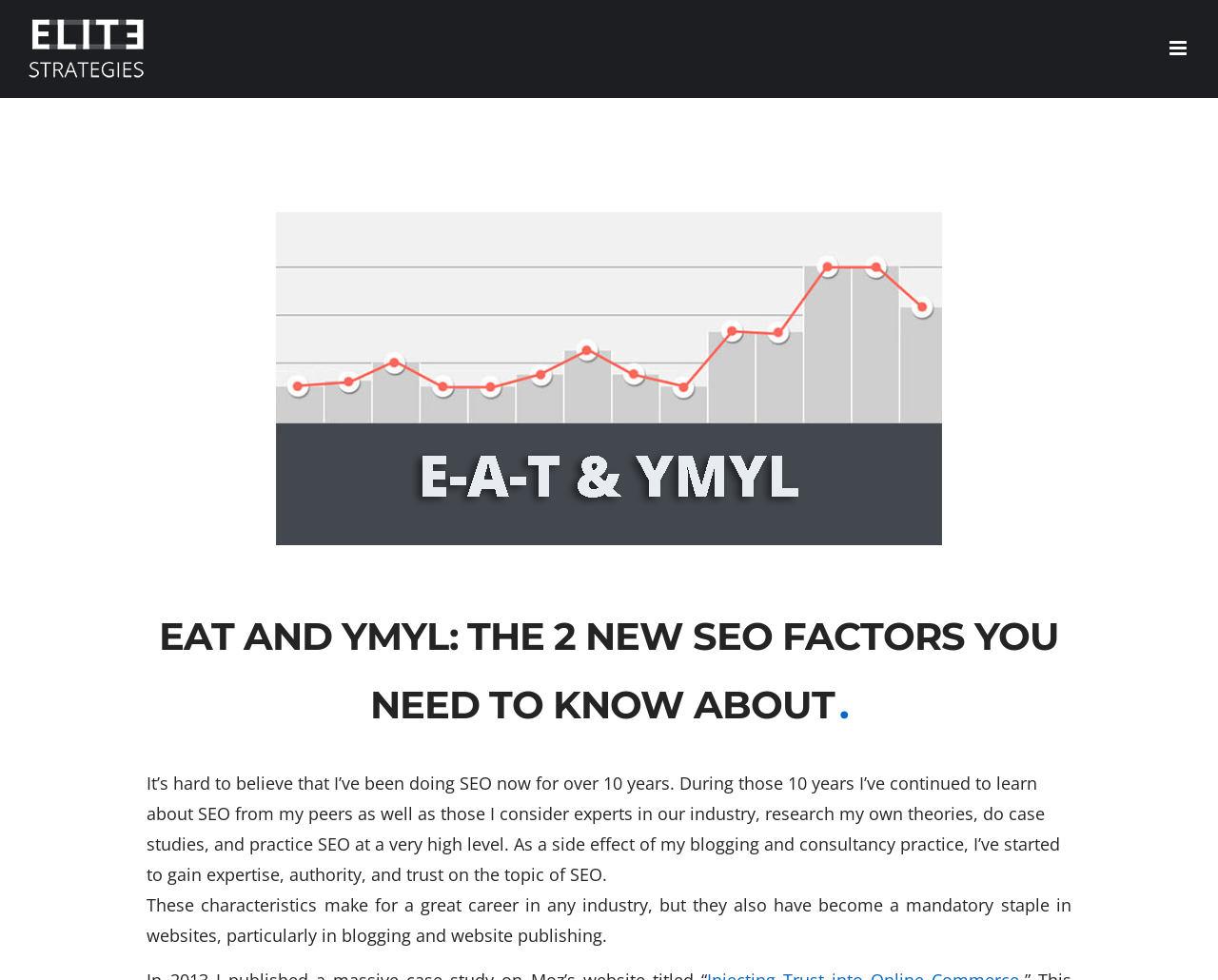Please provide a comprehensive answer to the question based on the screenshot: What is the author's experience in SEO?

I analyzed the StaticText element with the text 'It’s hard to believe that I’ve been doing SEO now for over 10 years.' located at [0.121, 0.787, 0.871, 0.904]. This text indicates that the author has been doing SEO for over 10 years.